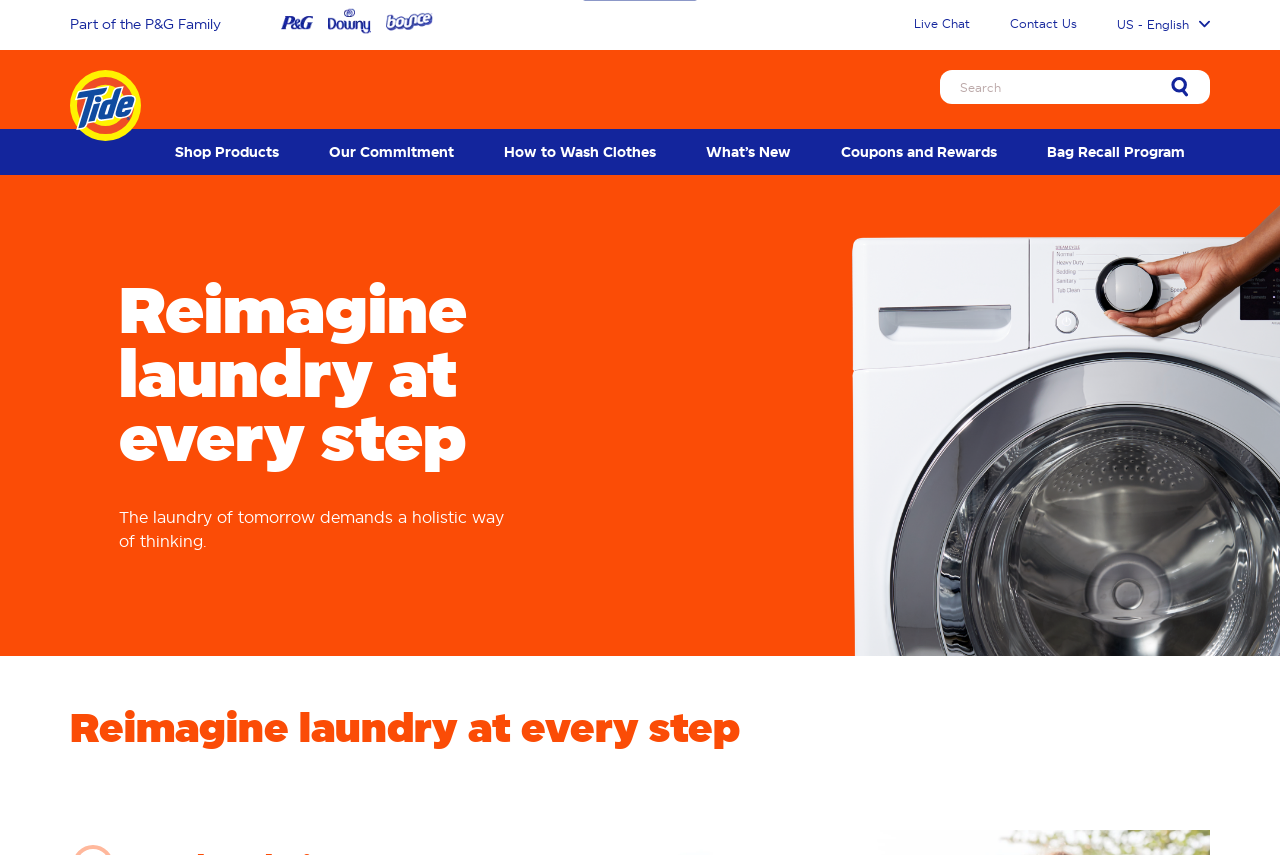Reply to the question below using a single word or brief phrase:
What is the brand name of the main logo?

Tide